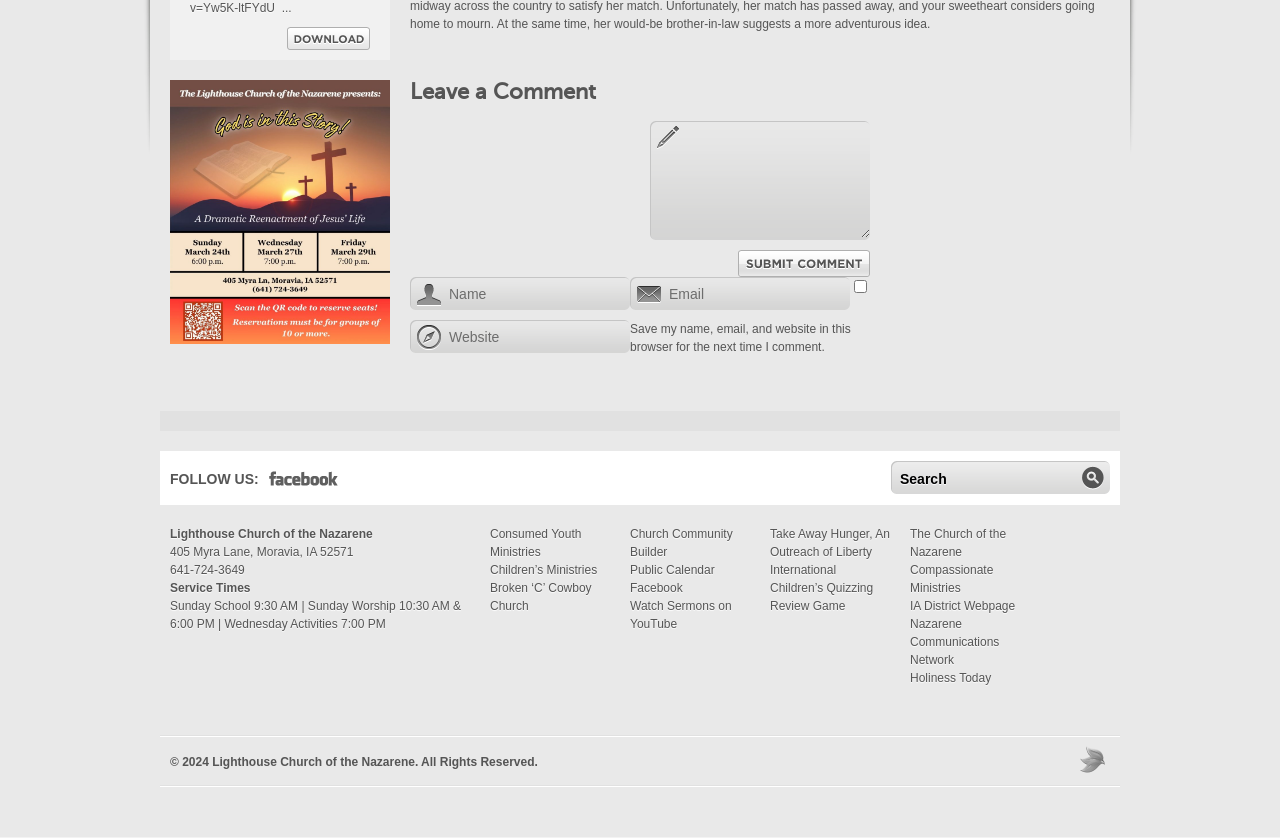Identify the bounding box coordinates for the UI element described as follows: name="comment". Use the format (top-left x, top-left y, bottom-right x, bottom-right y) and ensure all values are floating point numbers between 0 and 1.

[0.508, 0.144, 0.68, 0.284]